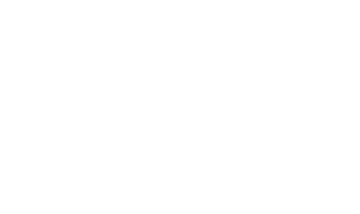What role does effective communication play in the MICE sector?
Based on the image, answer the question in a detailed manner.

The image encapsulates the essence of connectivity in the fast-evolving landscape of the MICE sector, highlighting the pivotal role that effective communication plays in driving industry progress.